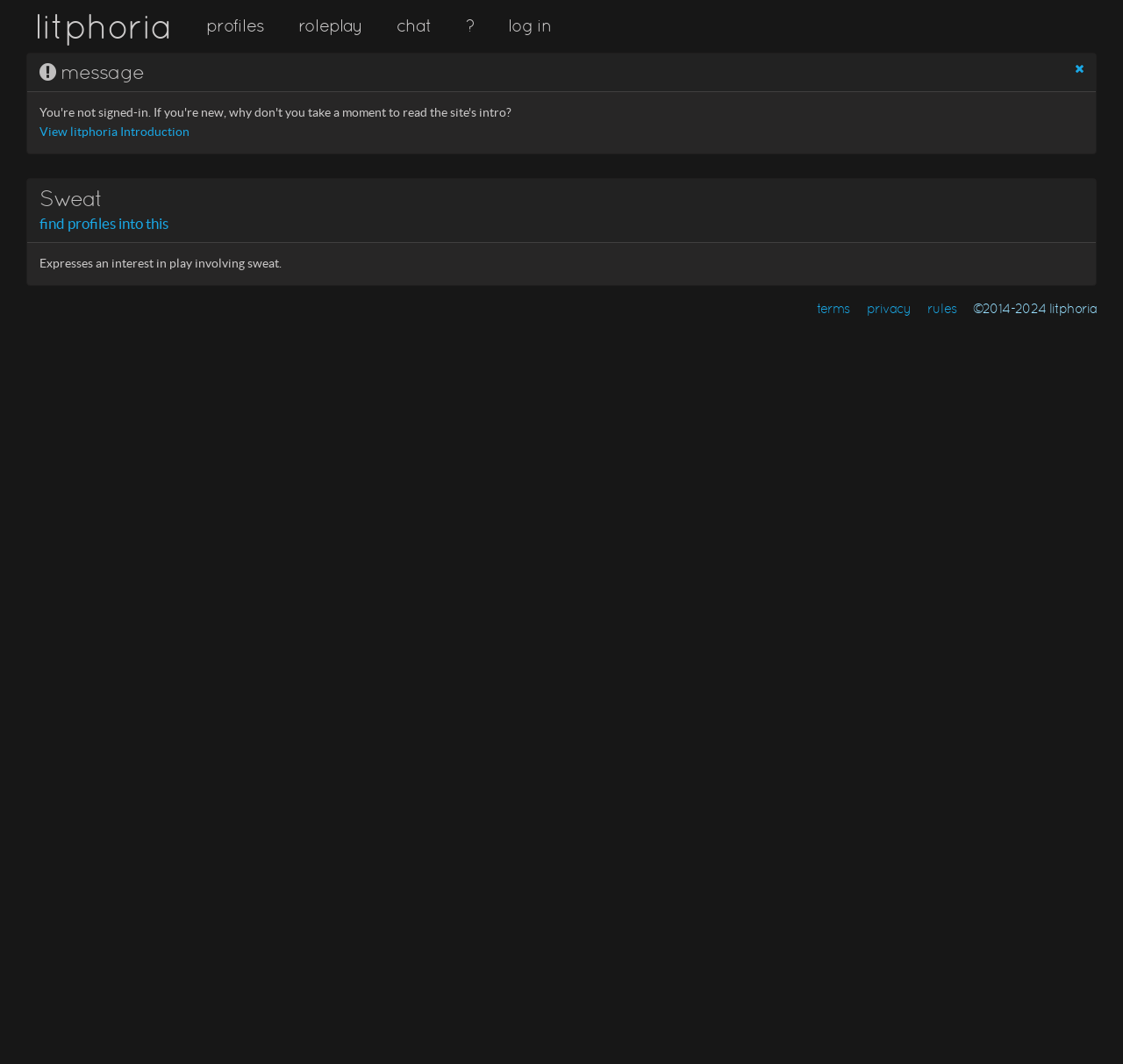From the image, can you give a detailed response to the question below:
What can be found in the profiles section?

The link 'View litphoria Introduction' is present near the 'profiles' link, suggesting that the profiles section may contain information about litphoria Introduction.